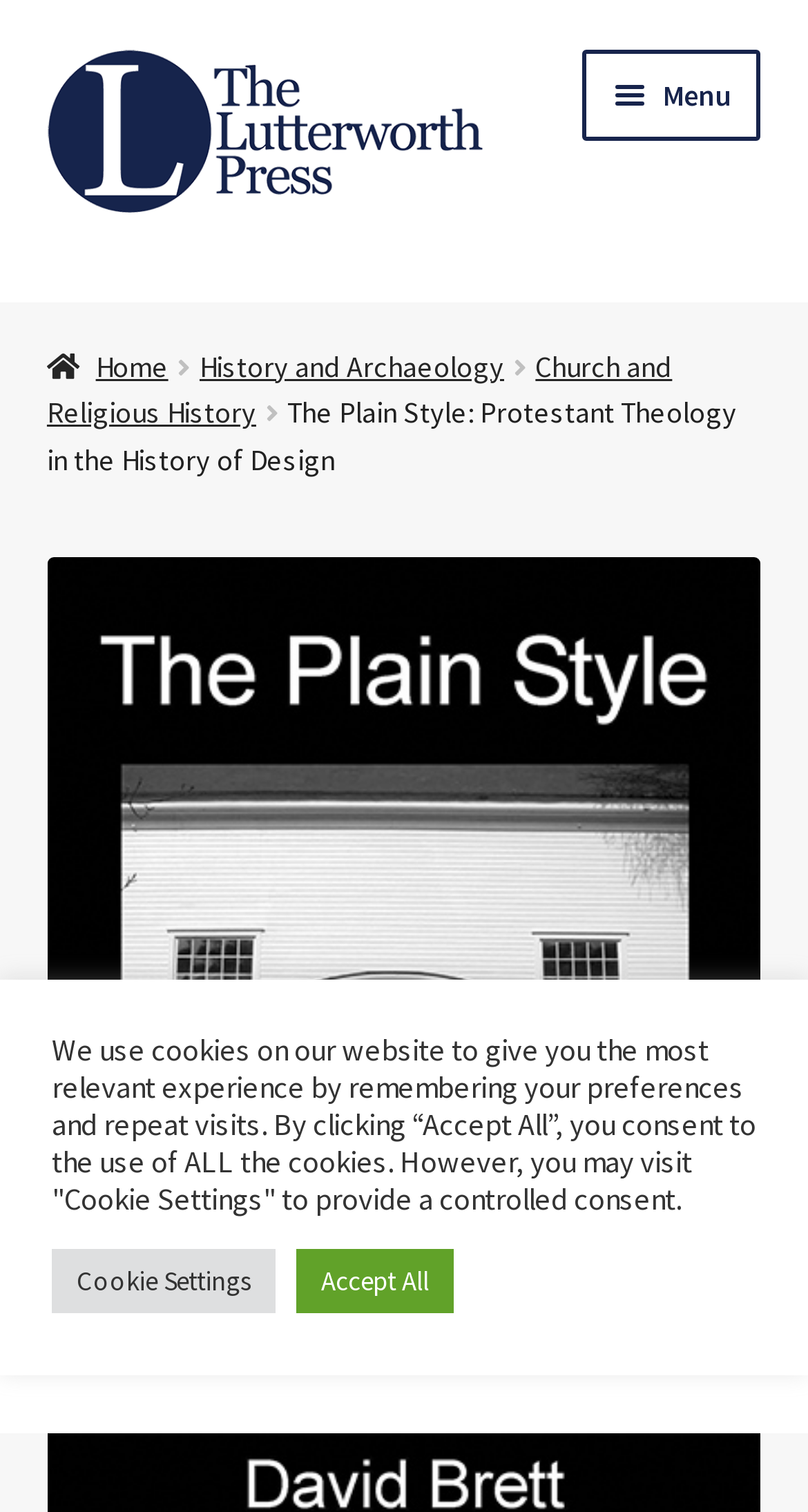Can you find and provide the title of the webpage?

The Plain Style: Protestant Theology in the History of Design